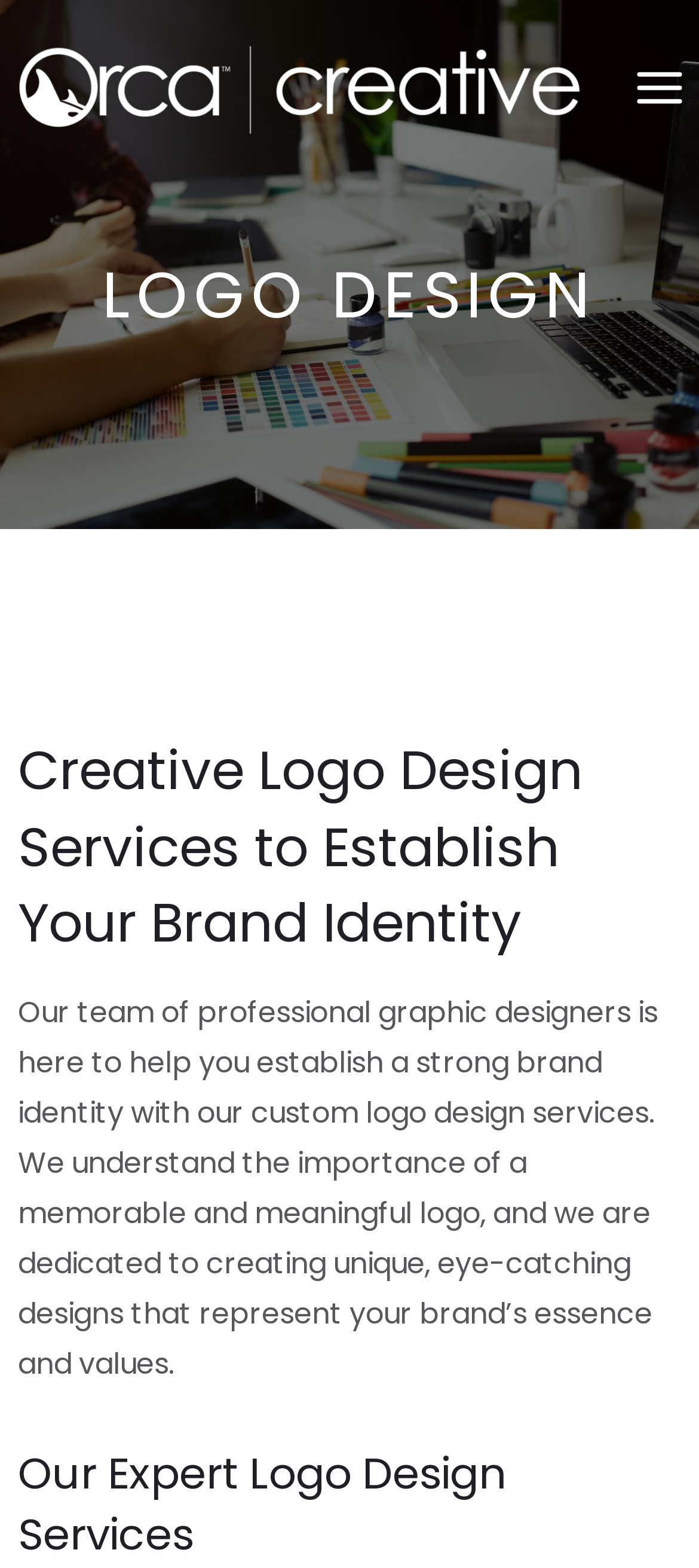What is the name of the agency?
Could you give a comprehensive explanation in response to this question?

The name of the agency can be found in the top-left corner of the webpage, where it is written as 'Logo Design Agency | Orca Creative Agency' and also has a corresponding image with the same name.